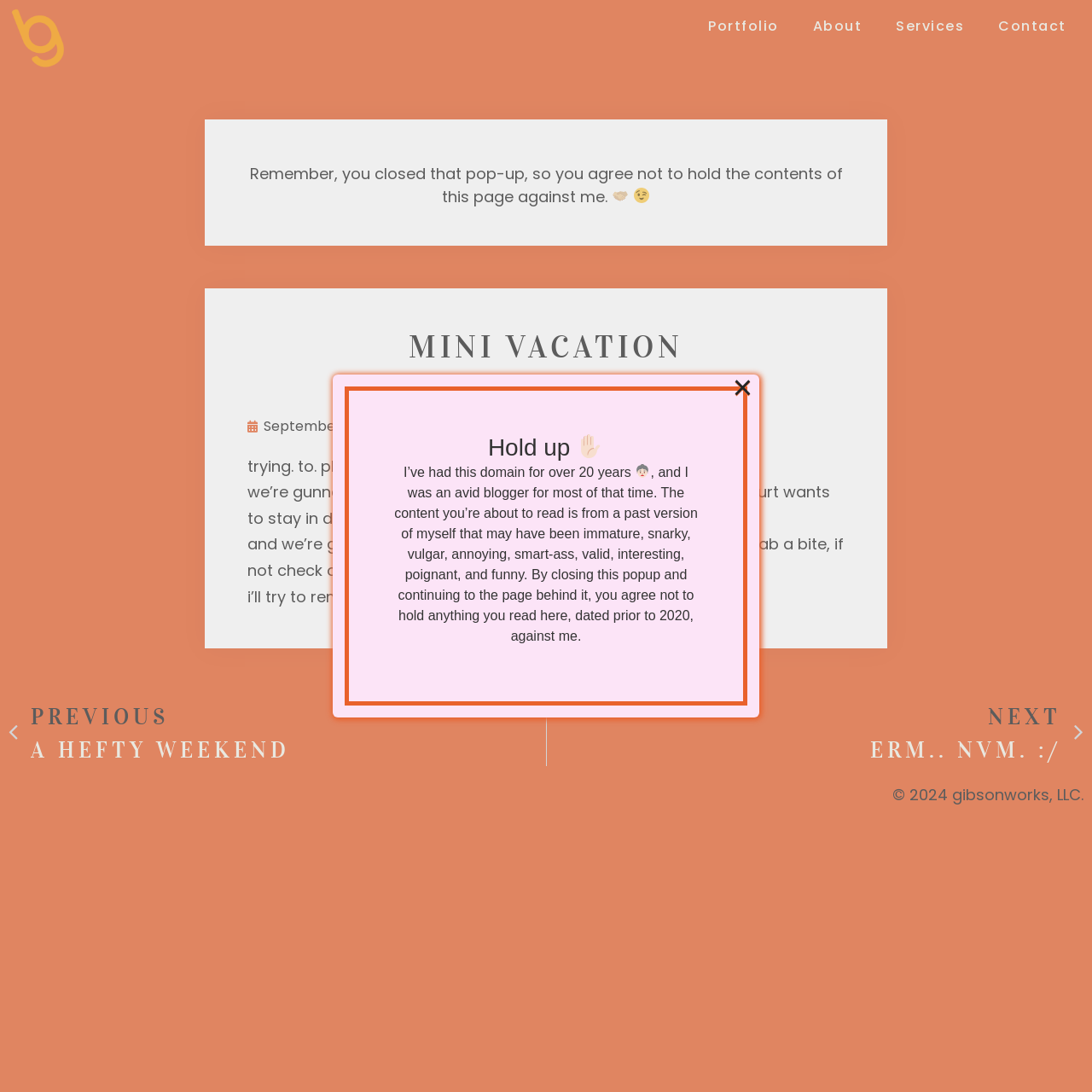What is the author's name?
Look at the image and construct a detailed response to the question.

The author's name is mentioned in the root element as 'mini vacation - Bekee Gibson', which suggests that Bekee Gibson is the author of the webpage.